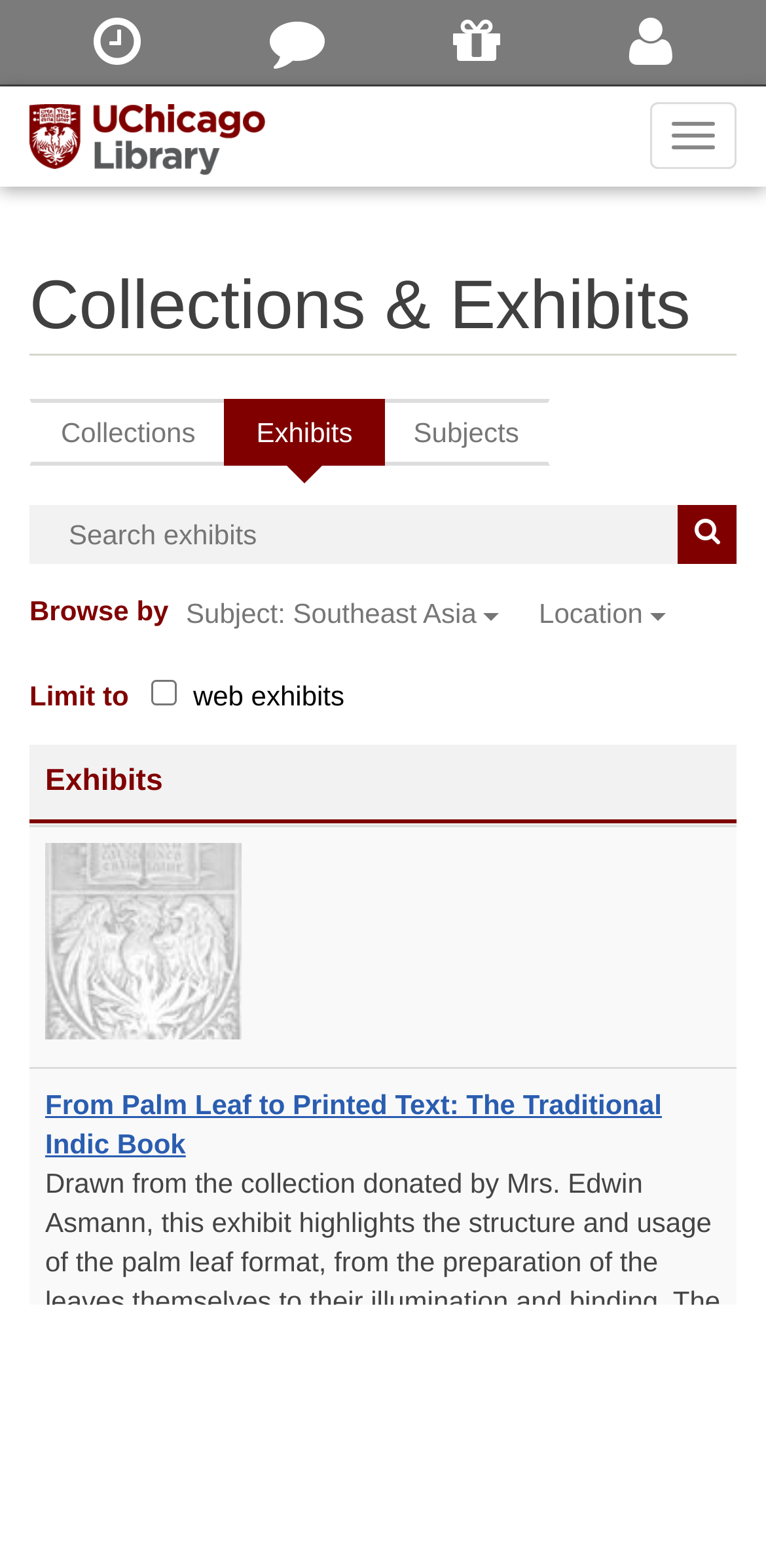Please determine the bounding box coordinates of the section I need to click to accomplish this instruction: "Search for exhibits".

[0.038, 0.322, 0.962, 0.36]